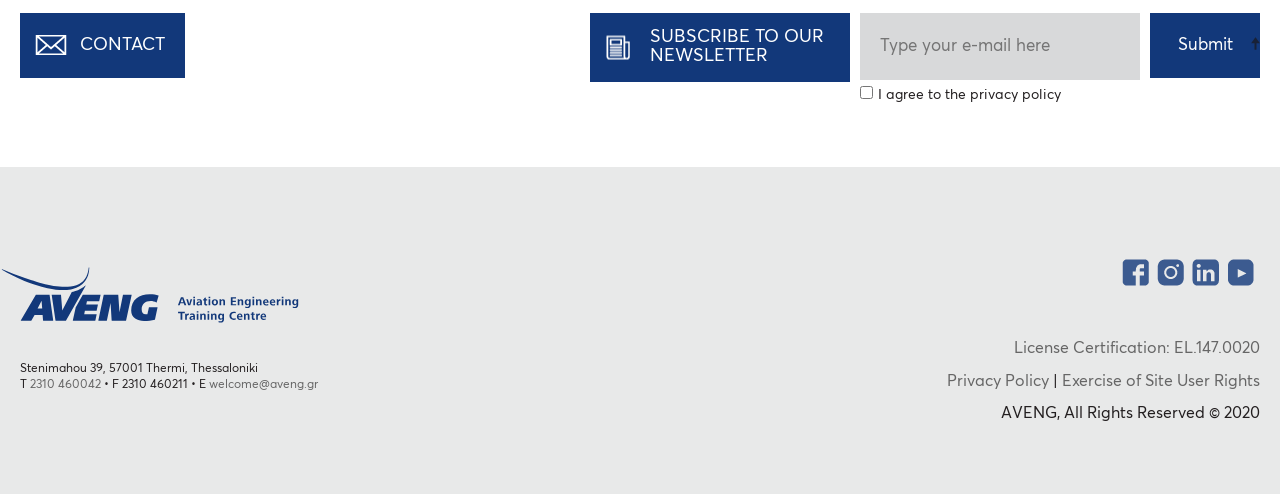Please find the bounding box for the UI component described as follows: "YouTube".

[0.957, 0.521, 0.98, 0.581]